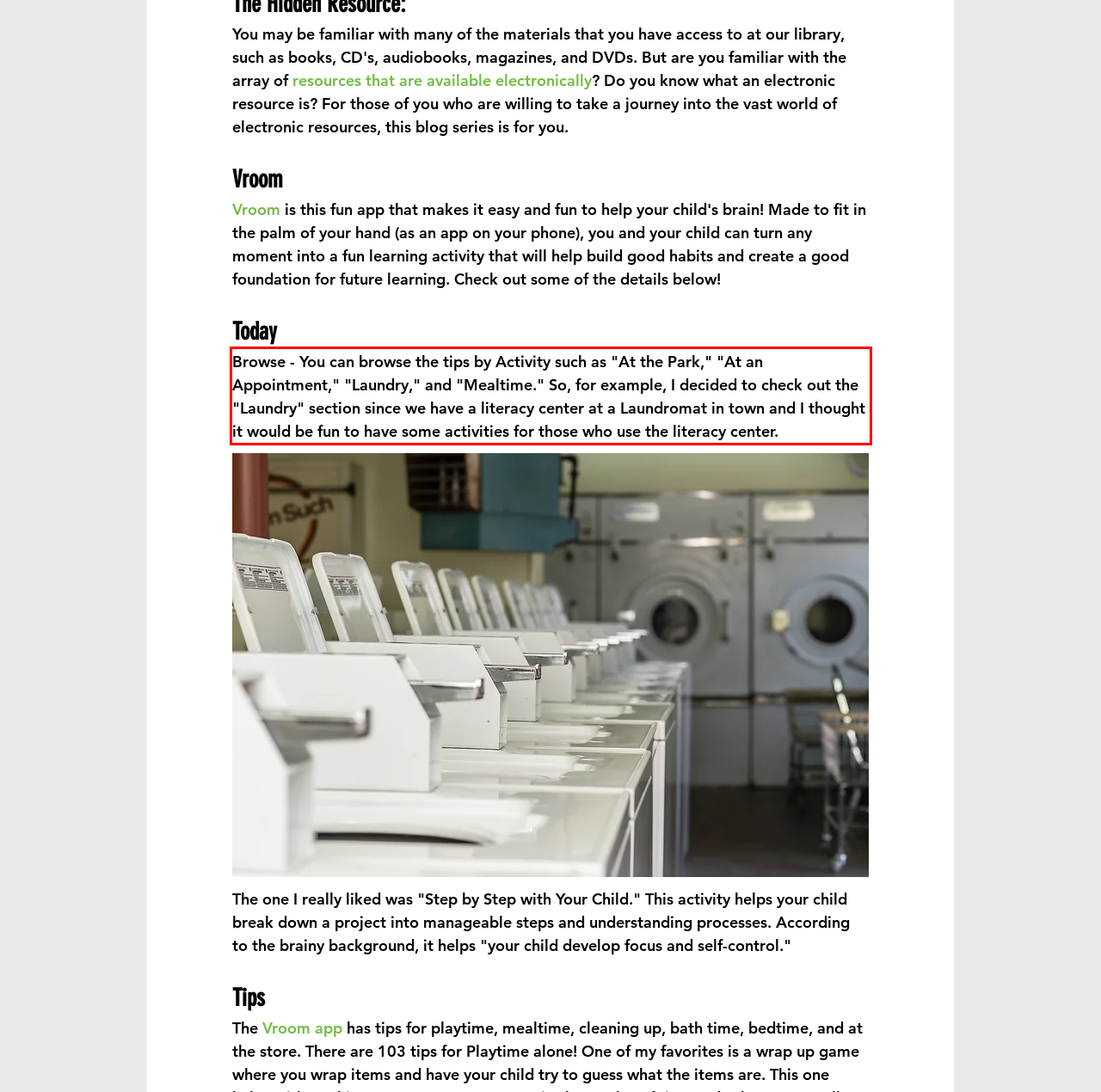Analyze the red bounding box in the provided webpage screenshot and generate the text content contained within.

Browse - You can browse the tips by Activity such as "At the Park," "At an Appointment," "Laundry," and "Mealtime." So, for example, I decided to check out the "Laundry" section since we have a literacy center at a Laundromat in town and I thought it would be fun to have some activities for those who use the literacy center.